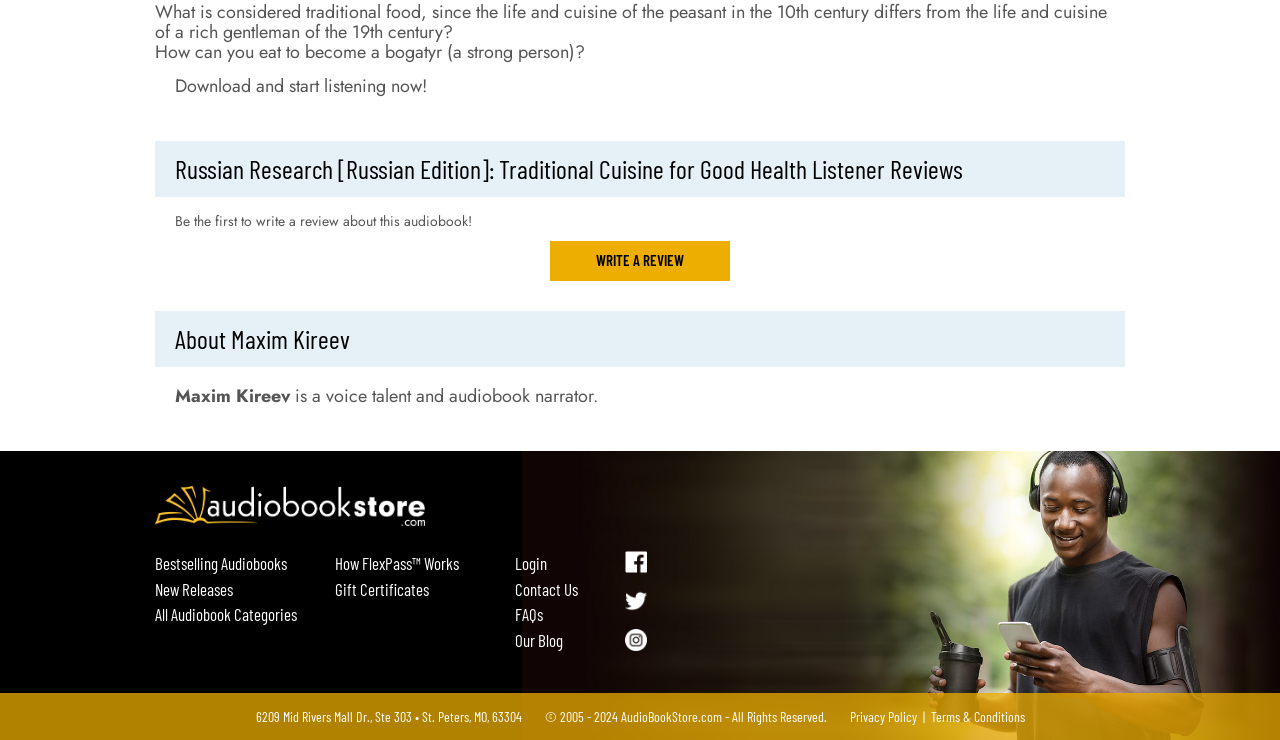Give the bounding box coordinates for this UI element: "Login". The coordinates should be four float numbers between 0 and 1, arranged as [left, top, right, bottom].

[0.402, 0.745, 0.465, 0.779]